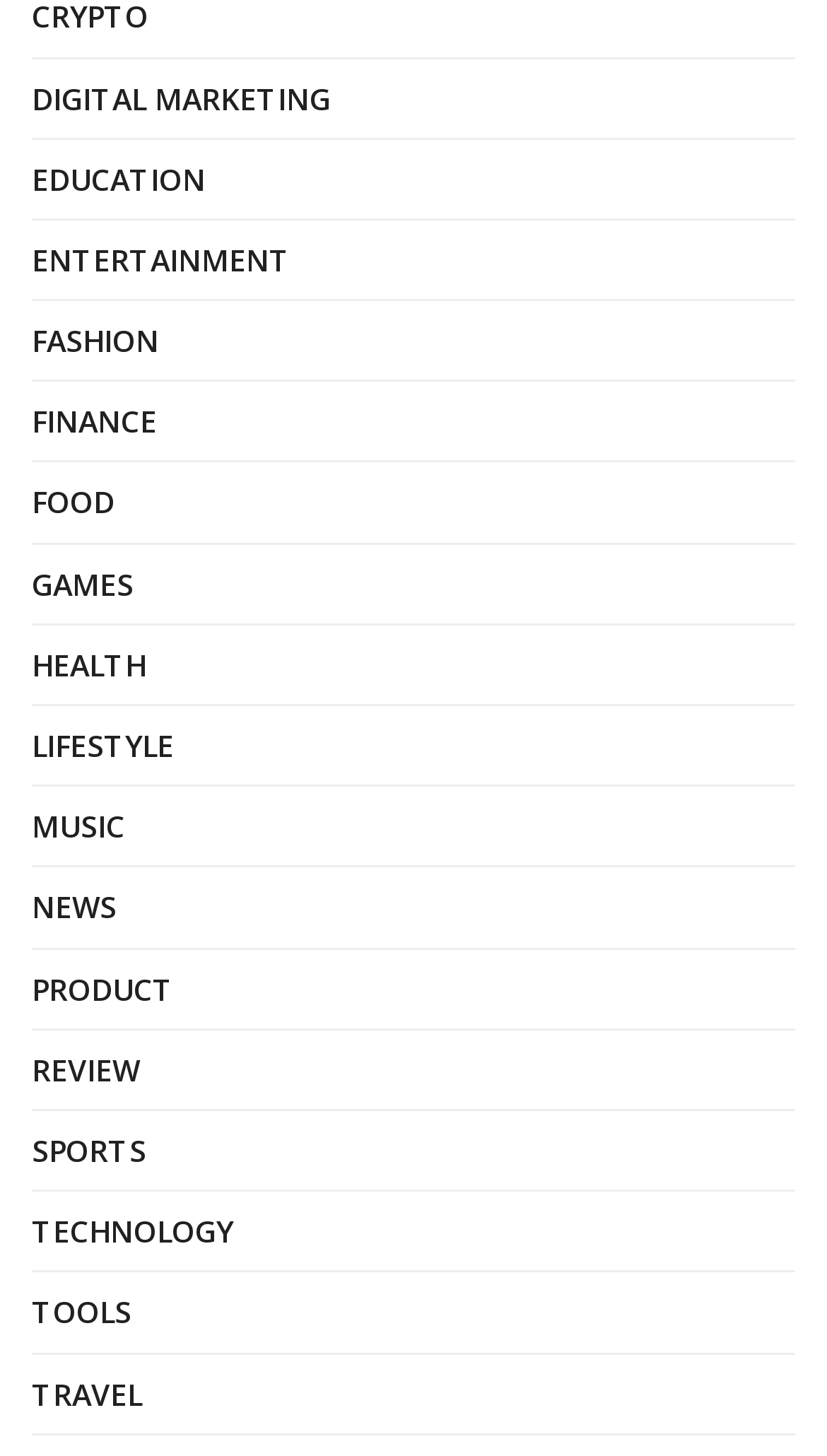Locate the bounding box coordinates of the clickable area needed to fulfill the instruction: "Explore entertainment".

[0.038, 0.16, 0.351, 0.197]